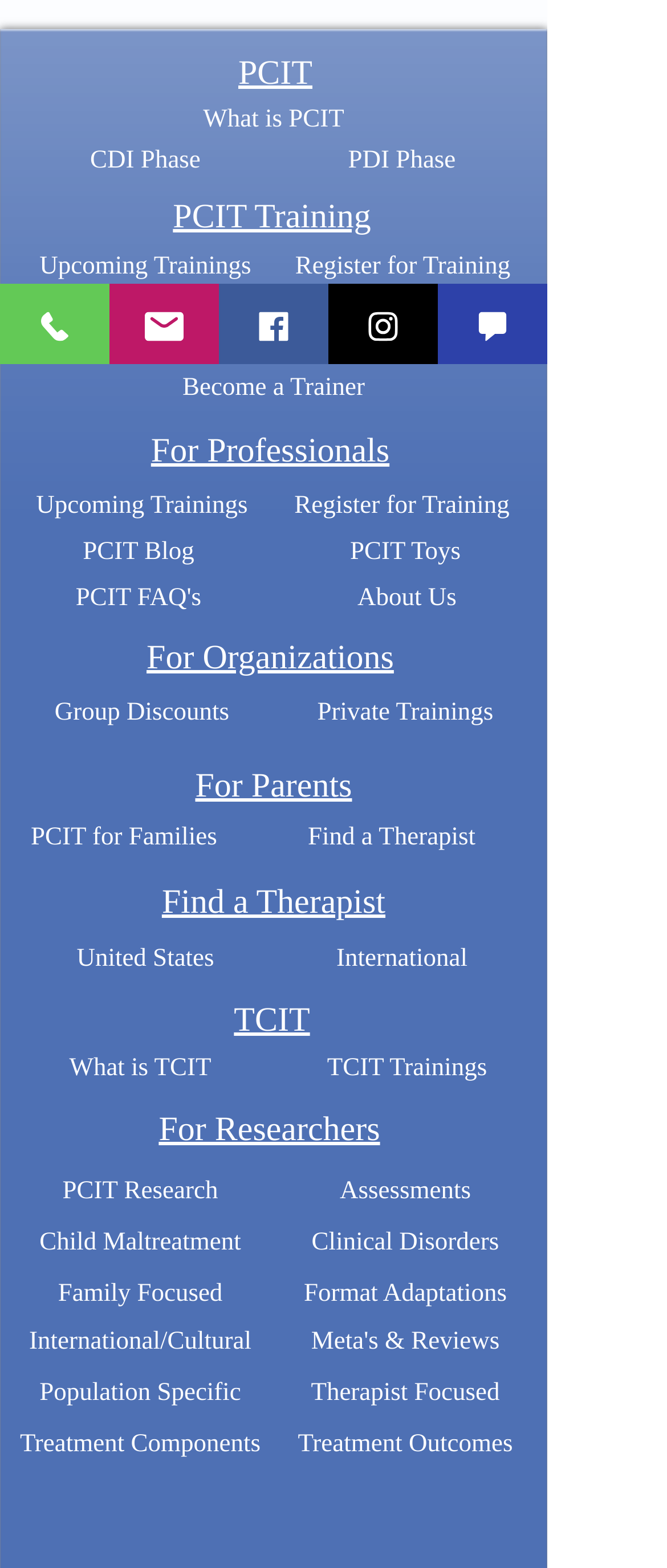Please determine the bounding box coordinates, formatted as (top-left x, top-left y, bottom-right x, bottom-right y), with all values as floating point numbers between 0 and 1. Identify the bounding box of the region described as: title="Linkedin"

None